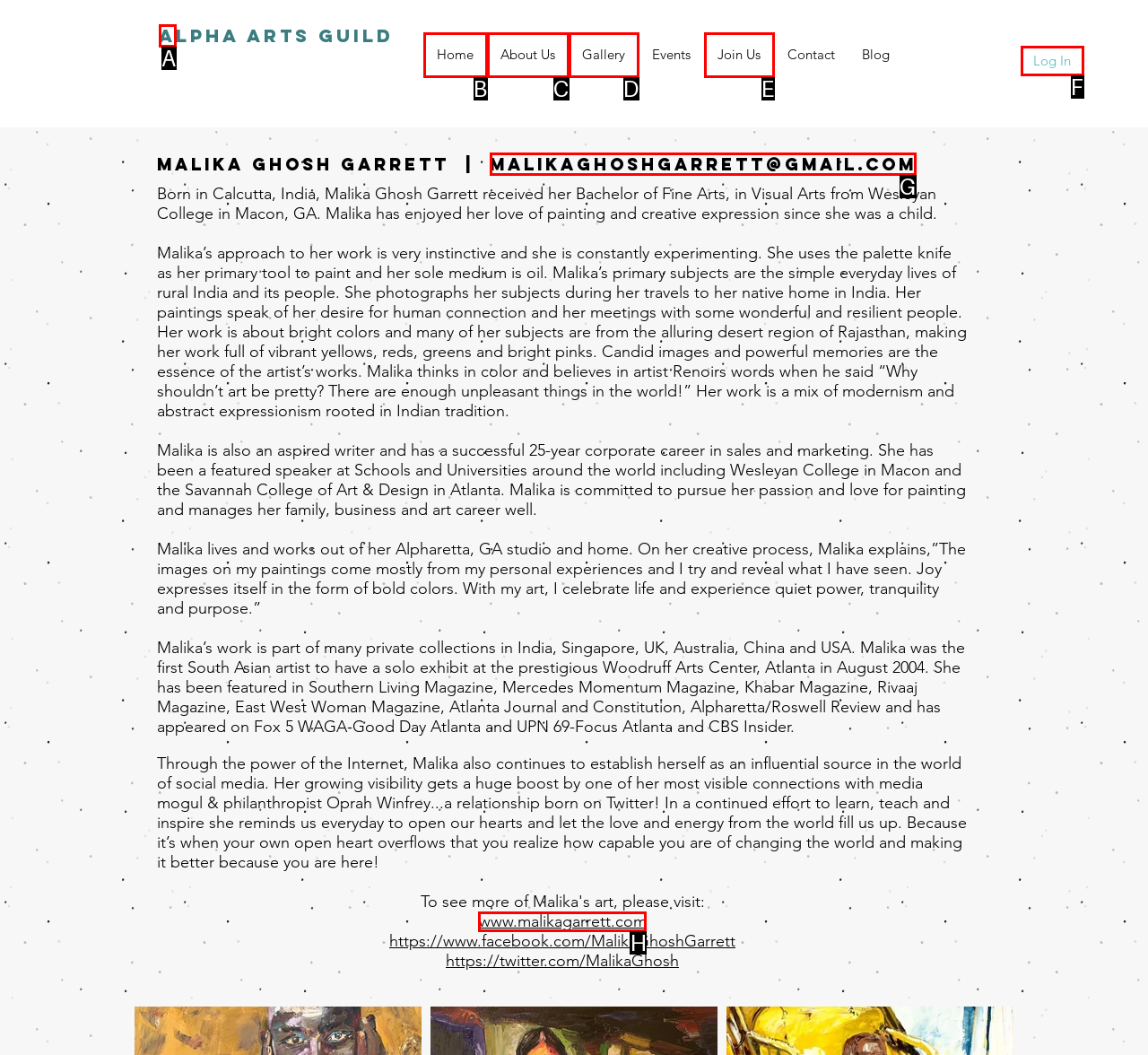Identify the correct HTML element to click for the task: Check Malika's email. Provide the letter of your choice.

G